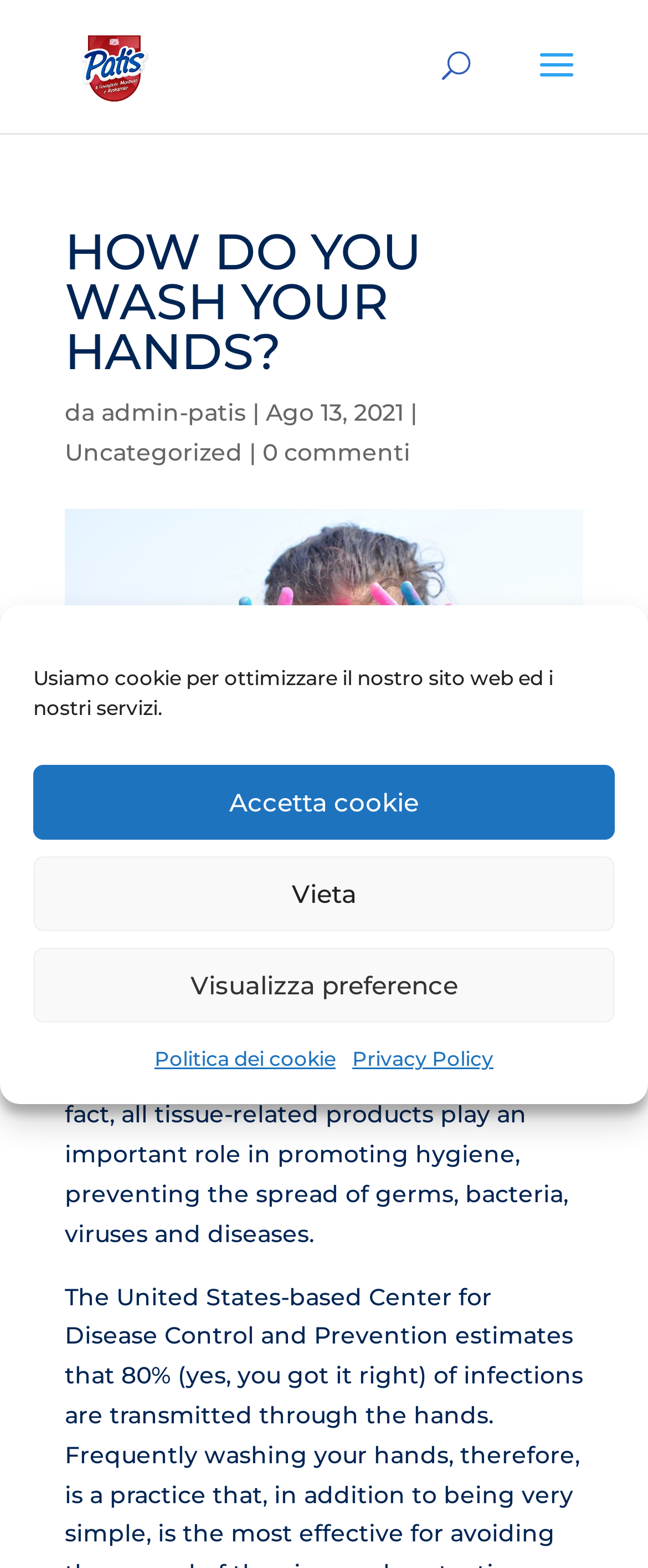What is the date of the article?
Please utilize the information in the image to give a detailed response to the question.

I found the date of the article by looking at the text 'Ago 13, 2021' which is located below the article title and above the article content.